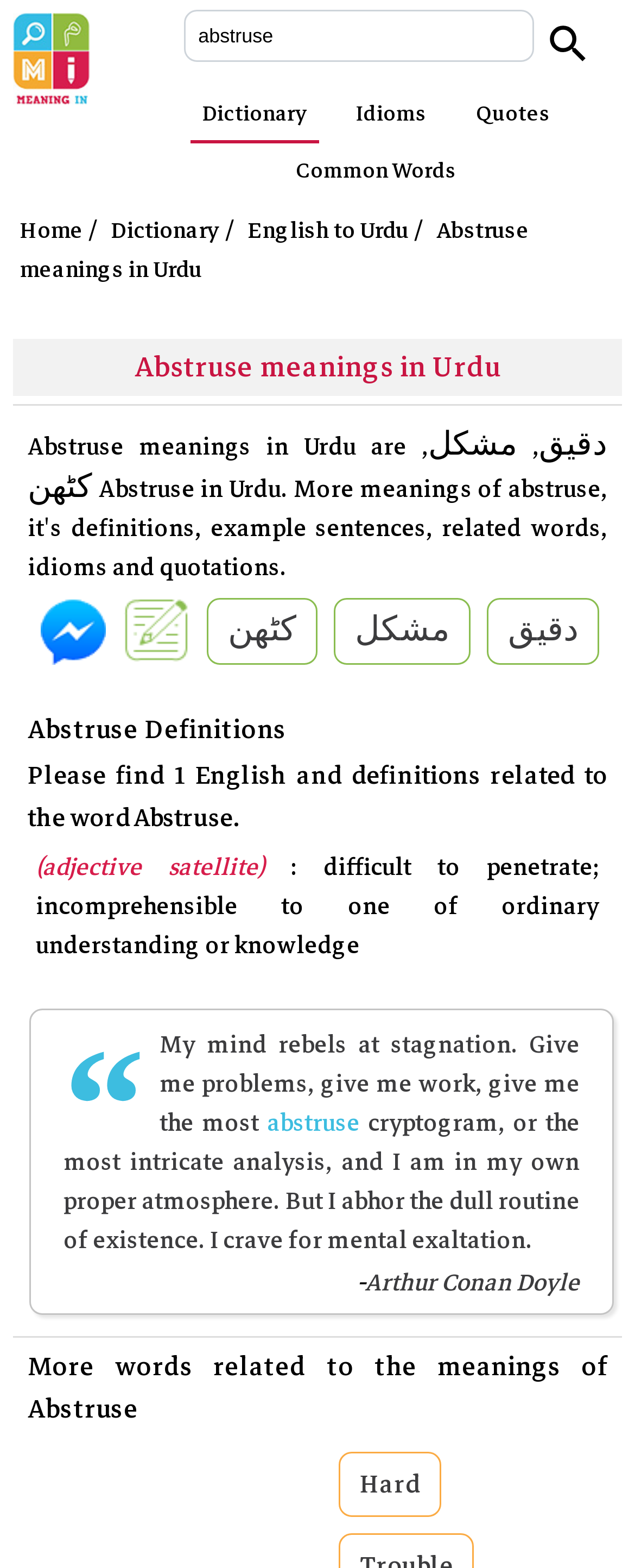Analyze the image and answer the question with as much detail as possible: 
What is the Urdu meaning of Abstruse?

The webpage provides the Urdu meanings of the word Abstruse, which are دقیق, مشکل, and کٹھن. These meanings are listed below the heading 'Abstruse meanings in Urdu'.